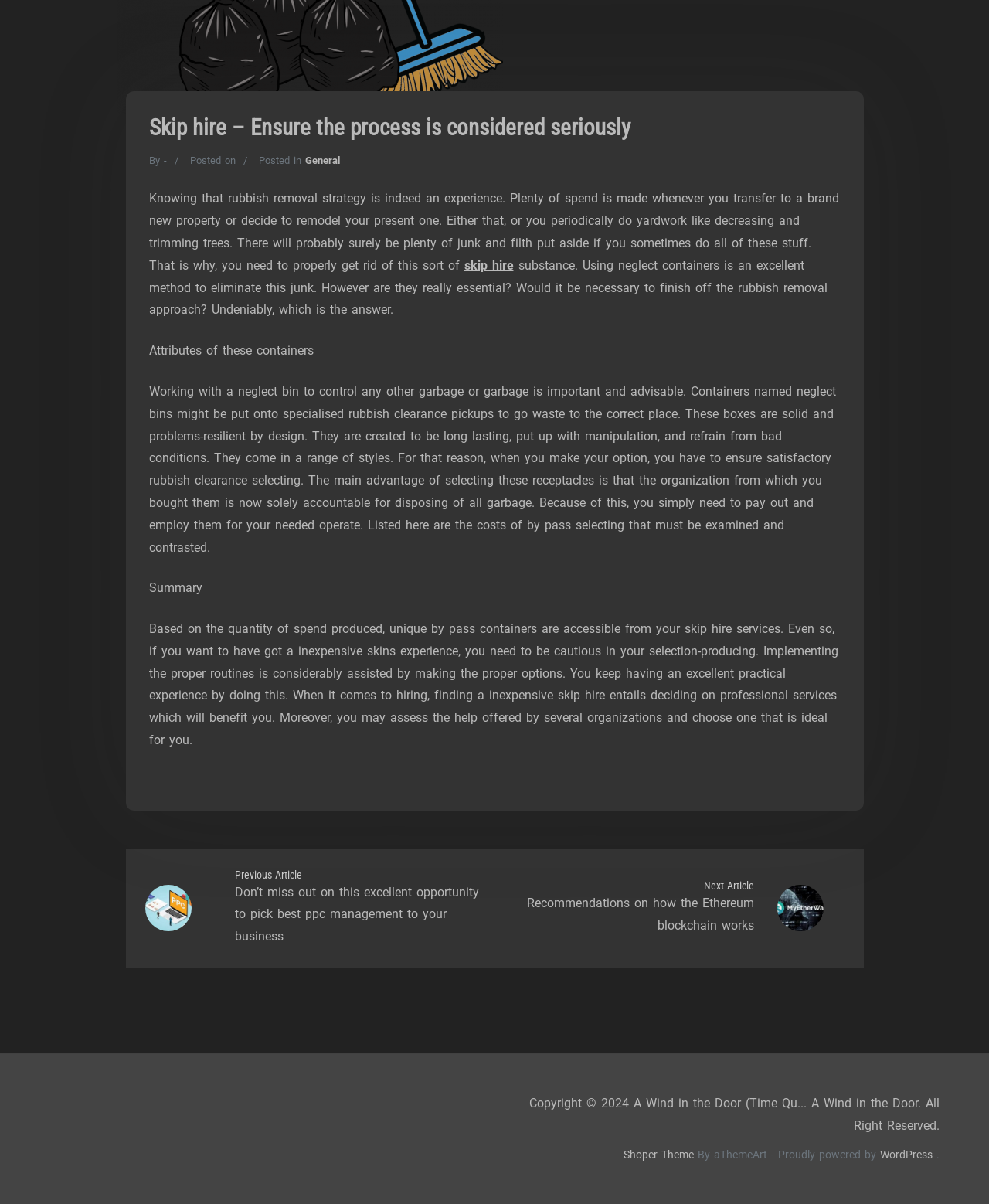Using a single word or phrase, answer the following question: 
What is the purpose of using skip bins?

To eliminate junk and filth